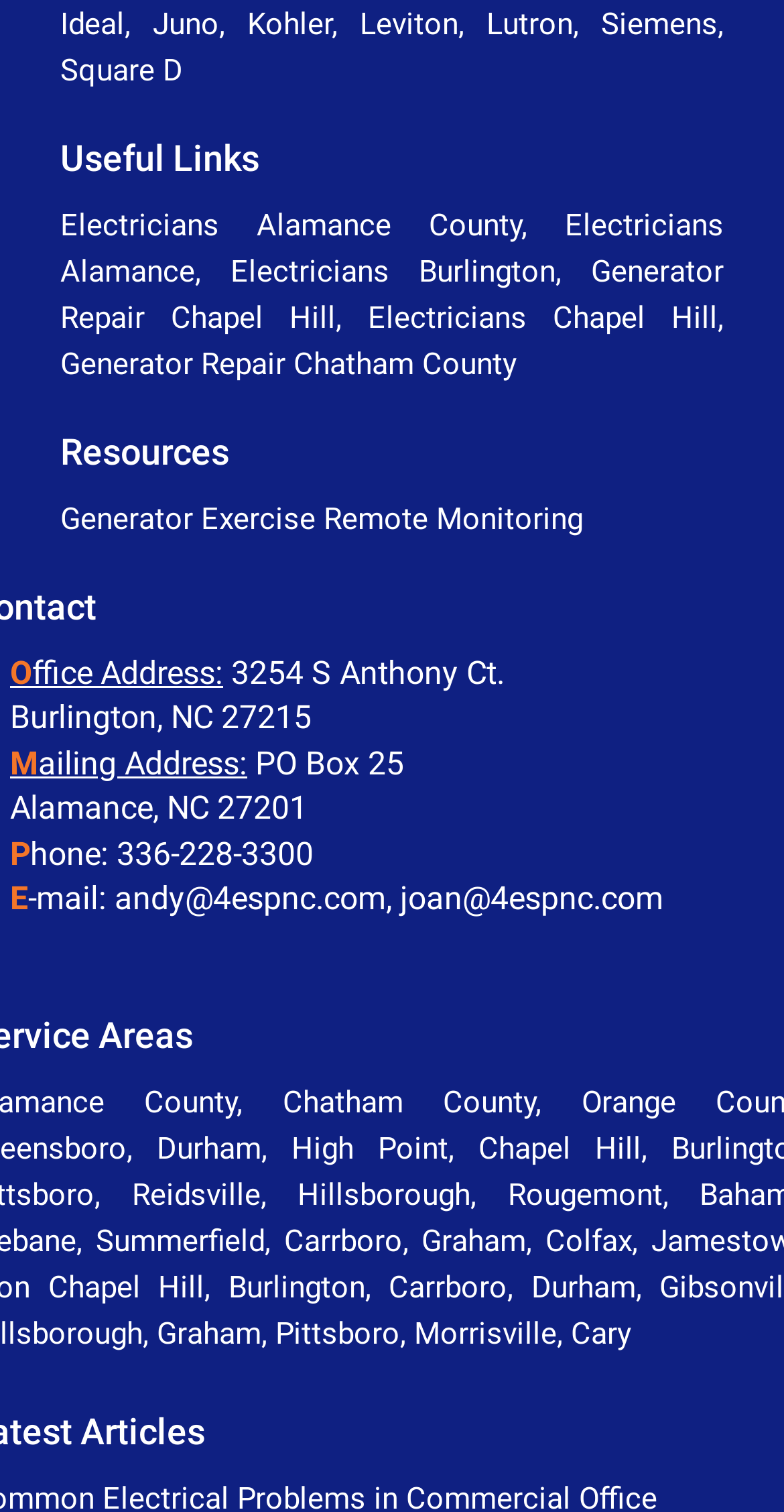What is the email address?
Please ensure your answer is as detailed and informative as possible.

I found the email address by looking for the link element that contains an email address. Specifically, I found the link 'andy@4espnc.com' which is an email address.